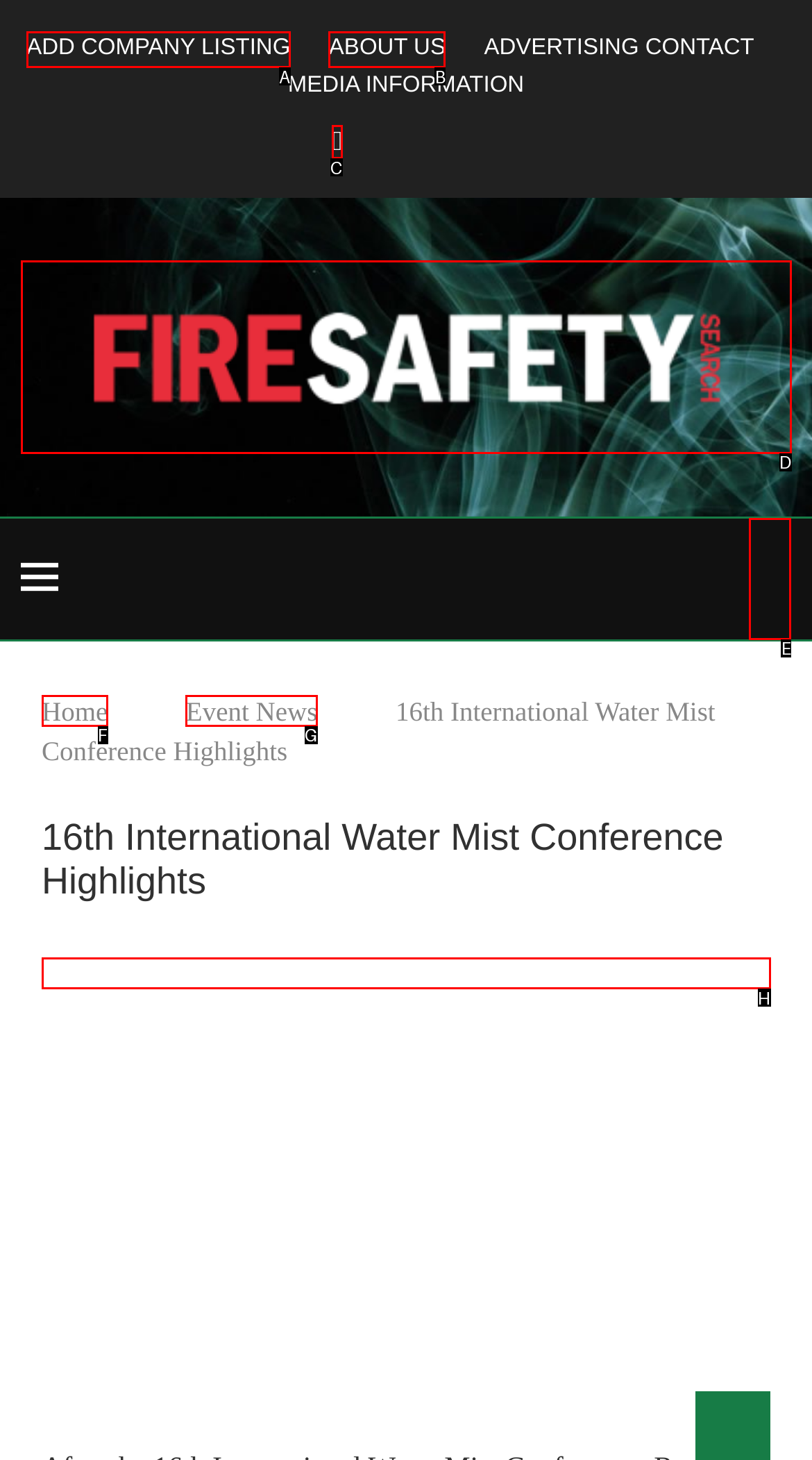What letter corresponds to the UI element to complete this task: Search for something
Answer directly with the letter.

E